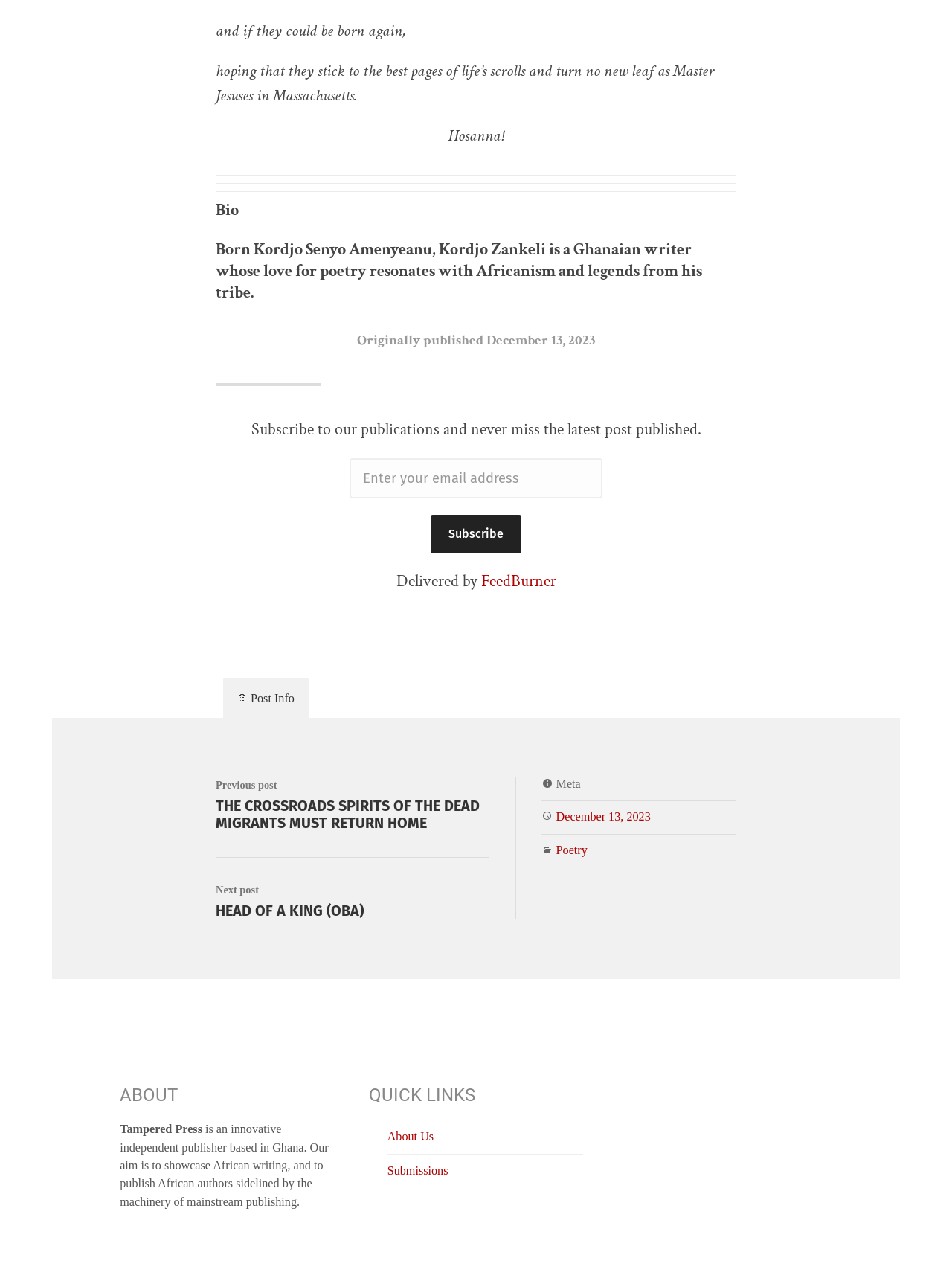What is the category of the post?
Provide a detailed answer to the question using information from the image.

The category of the post is mentioned below the meta section, which states 'Poetry', indicating that the post belongs to the poetry category.